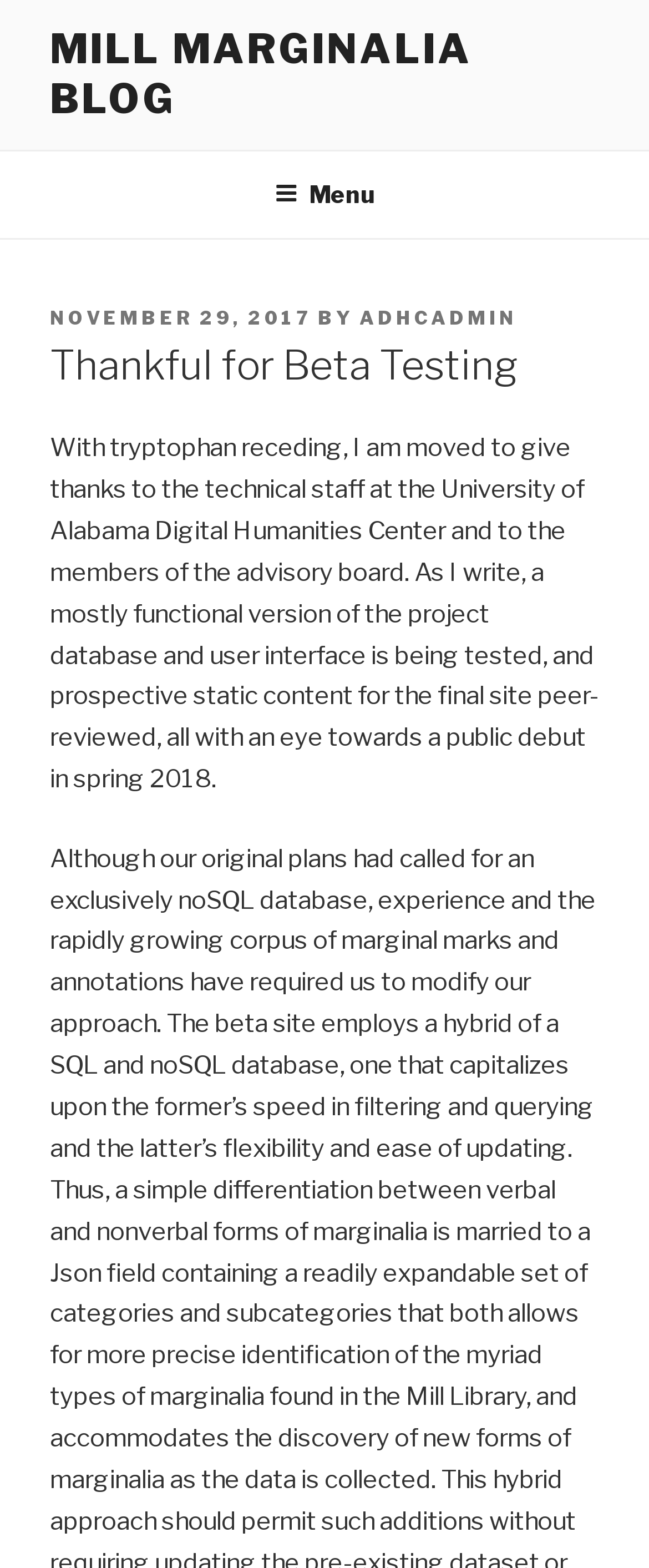Please determine the bounding box coordinates for the UI element described here. Use the format (top-left x, top-left y, bottom-right x, bottom-right y) with values bounded between 0 and 1: adhcadmin

[0.554, 0.195, 0.797, 0.21]